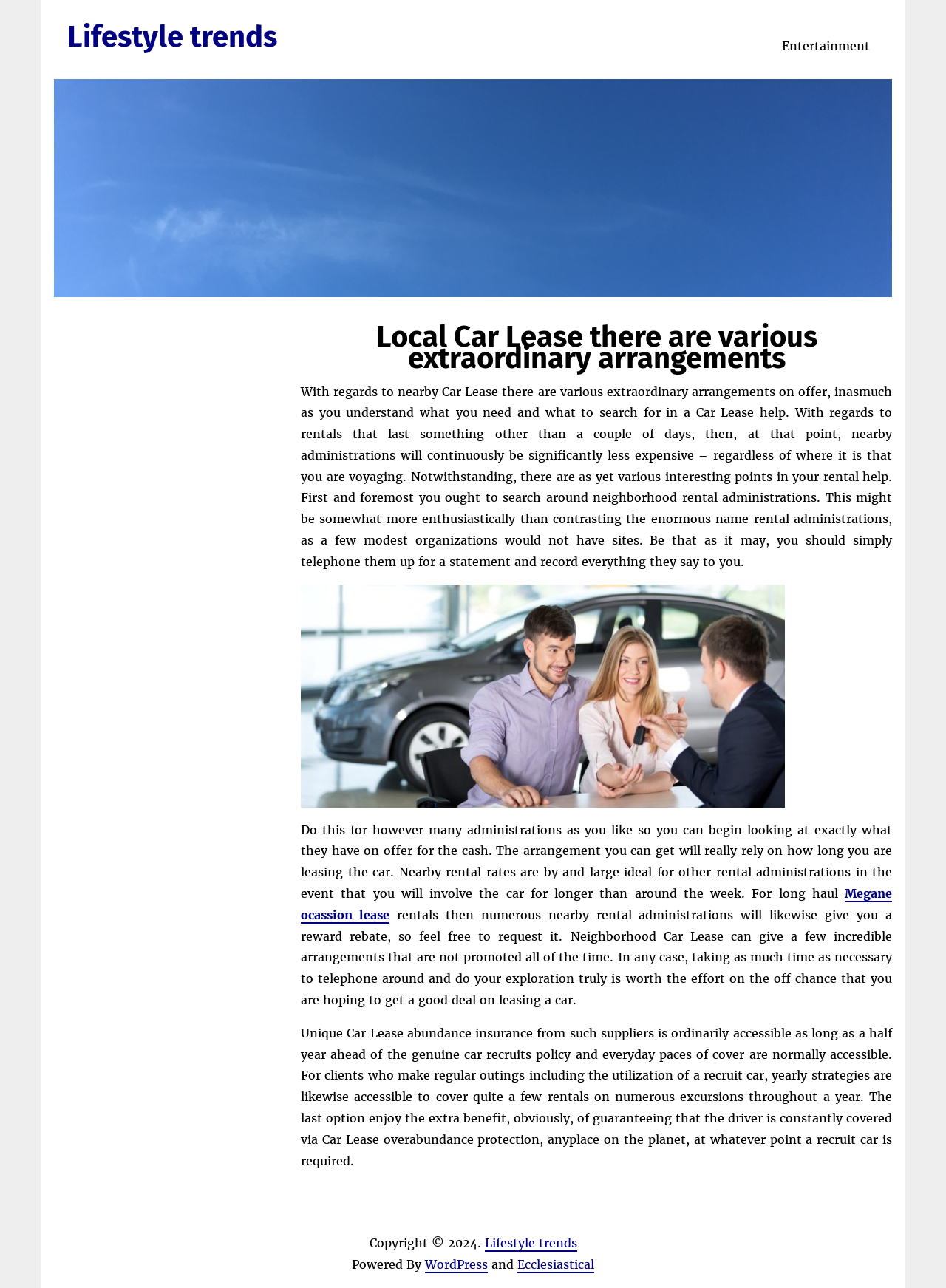Provide the bounding box coordinates, formatted as (top-left x, top-left y, bottom-right x, bottom-right y), with all values being floating point numbers between 0 and 1. Identify the bounding box of the UI element that matches the description: ← Previous Post

None